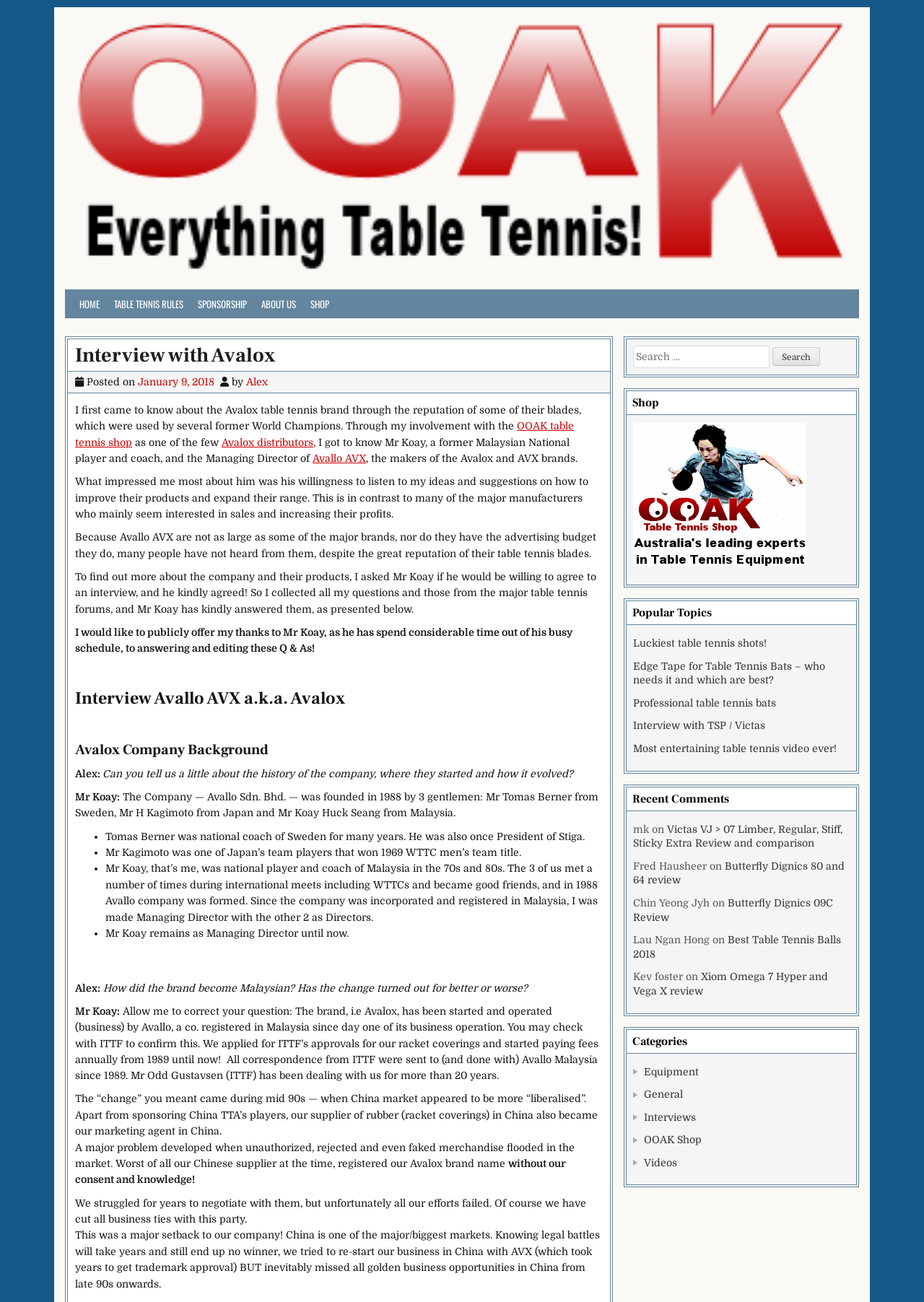Analyze the image and provide a detailed answer to the question: How many former World Champions used Avalox blades?

The webpage mentions that Avalox blades were used by several former World Champions, which contributed to the brand's reputation in the table tennis community.